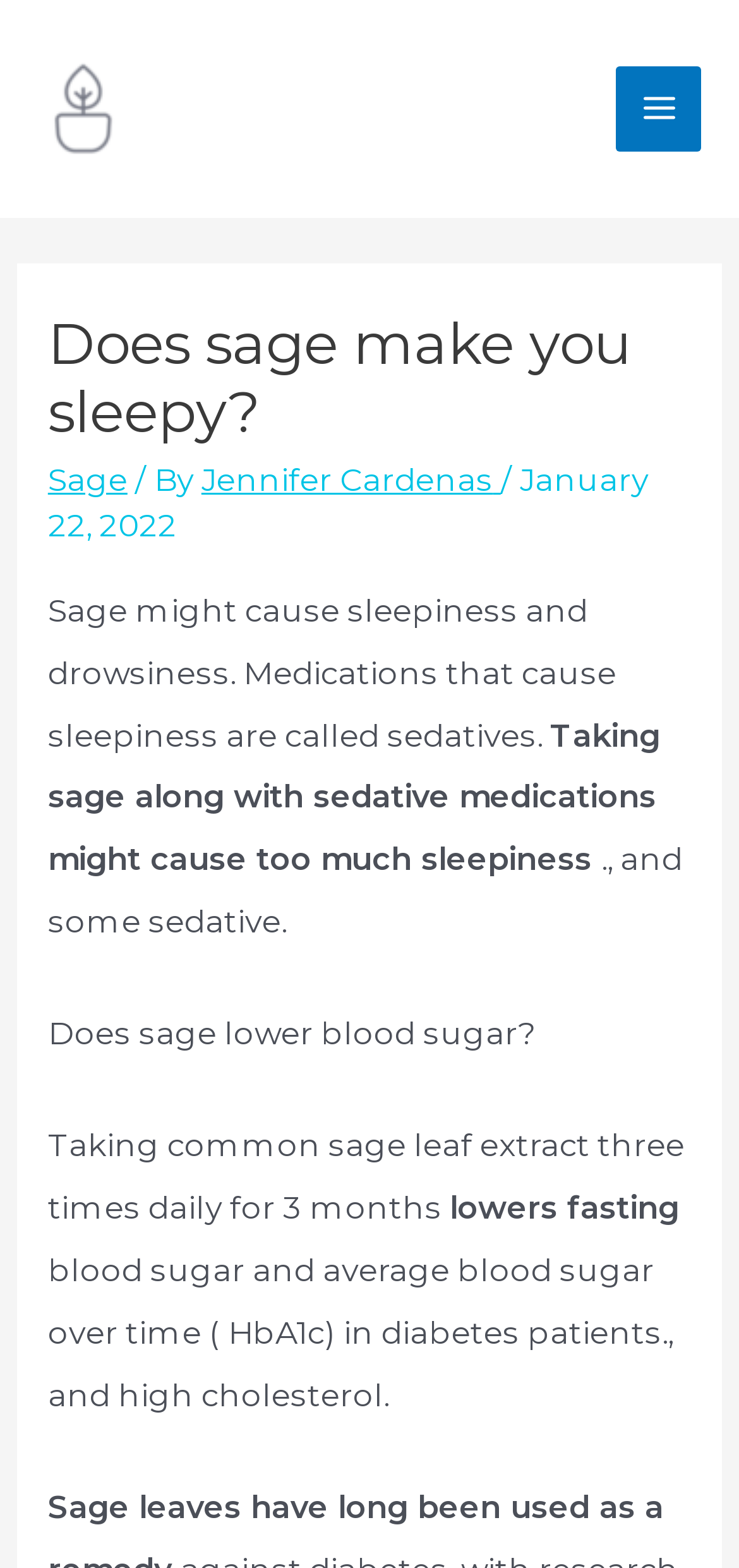What is the effect of taking sage with sedative medications?
Can you provide a detailed and comprehensive answer to the question?

According to the webpage, taking sage along with sedative medications might cause too much sleepiness, as stated in the paragraph 'Taking sage along with sedative medications might cause too much sleepiness'.